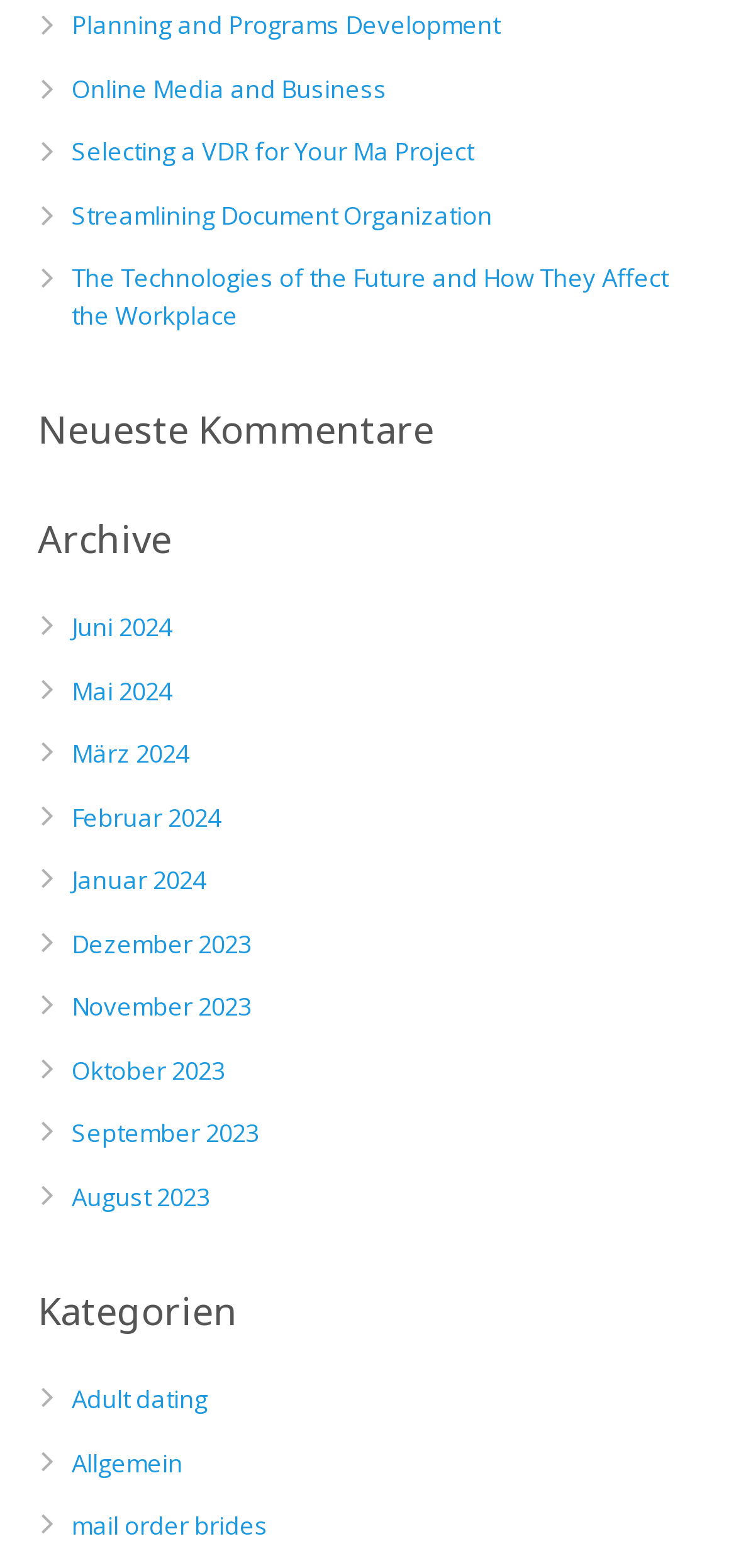Provide your answer to the question using just one word or phrase: What is the first link on the webpage?

Planning and Programs Development